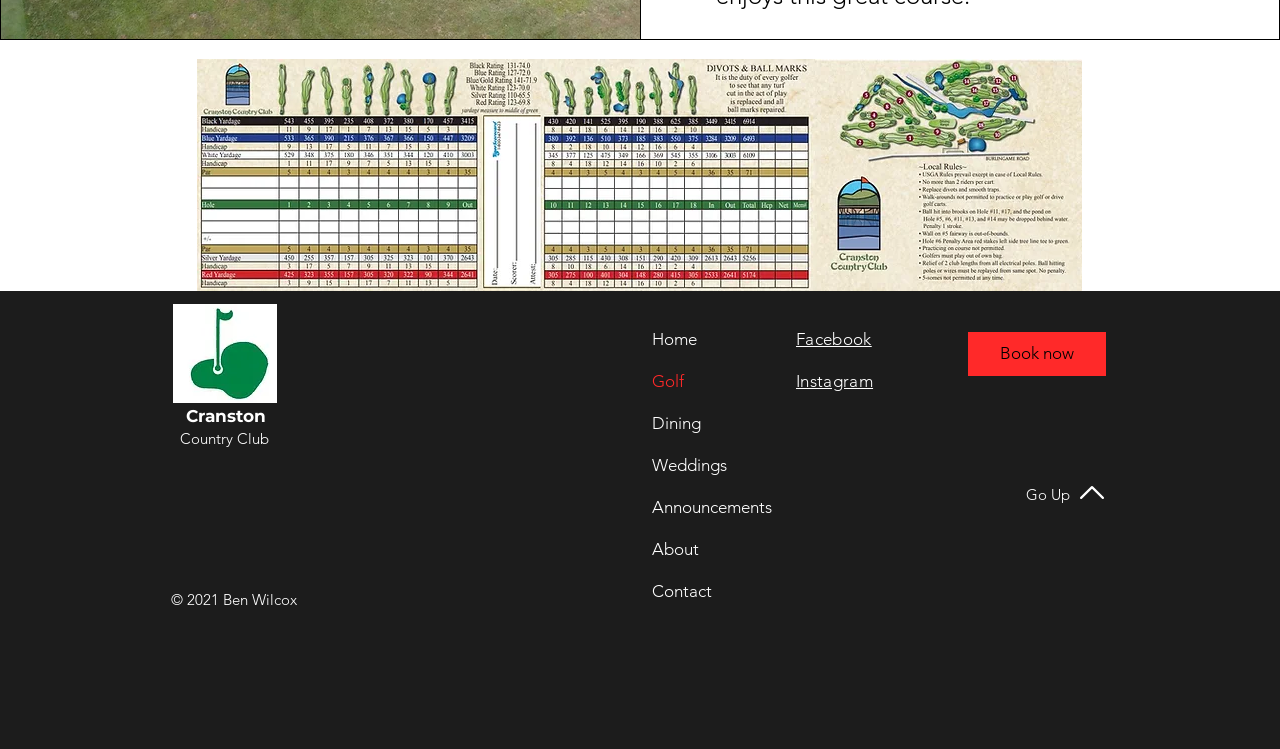Please locate the bounding box coordinates of the element that needs to be clicked to achieve the following instruction: "Click on the 'Home' link". The coordinates should be four float numbers between 0 and 1, i.e., [left, top, right, bottom].

[0.509, 0.424, 0.674, 0.48]